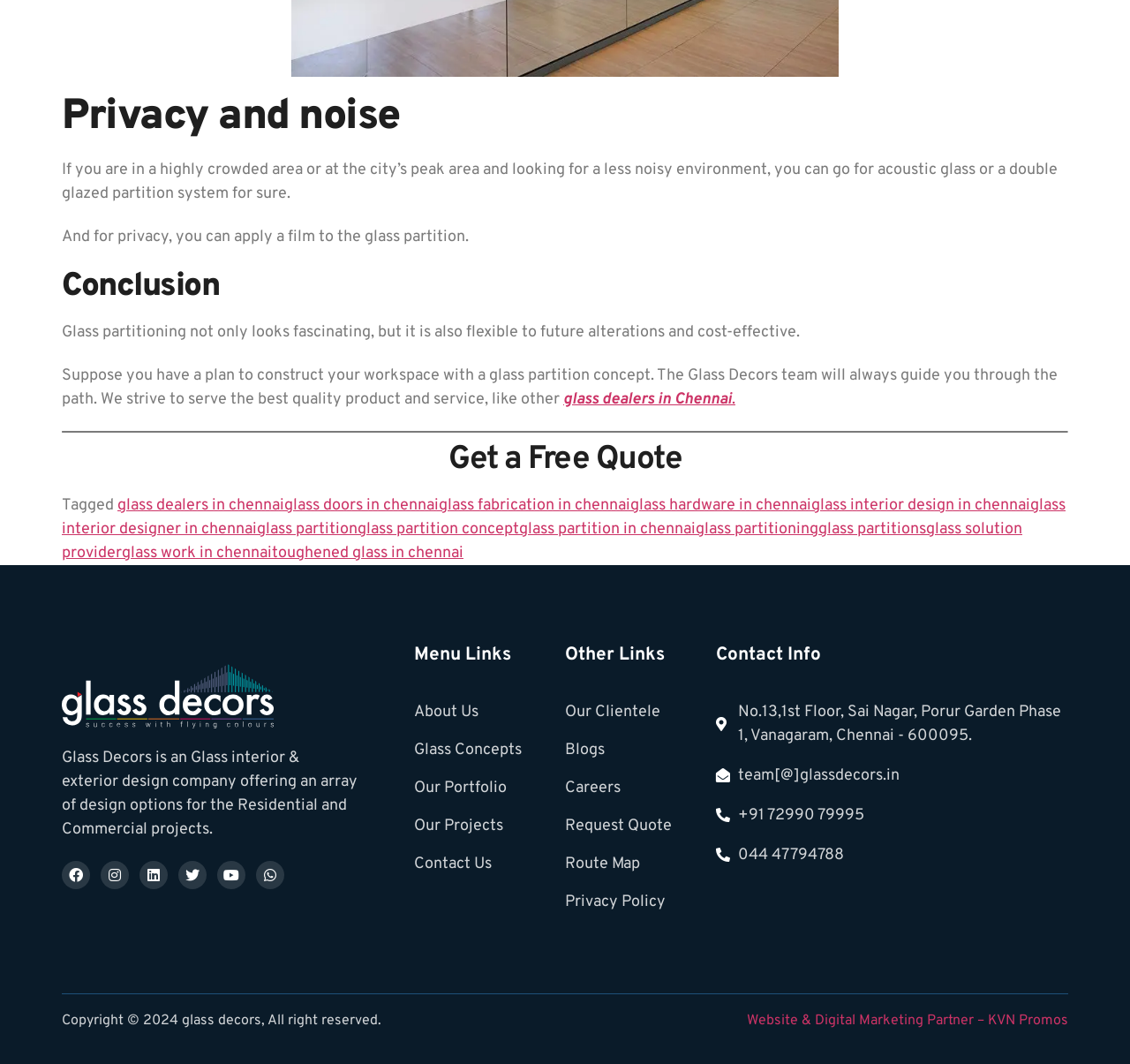Locate the bounding box of the UI element with the following description: "glass interior designer in chennai".

[0.055, 0.465, 0.943, 0.507]